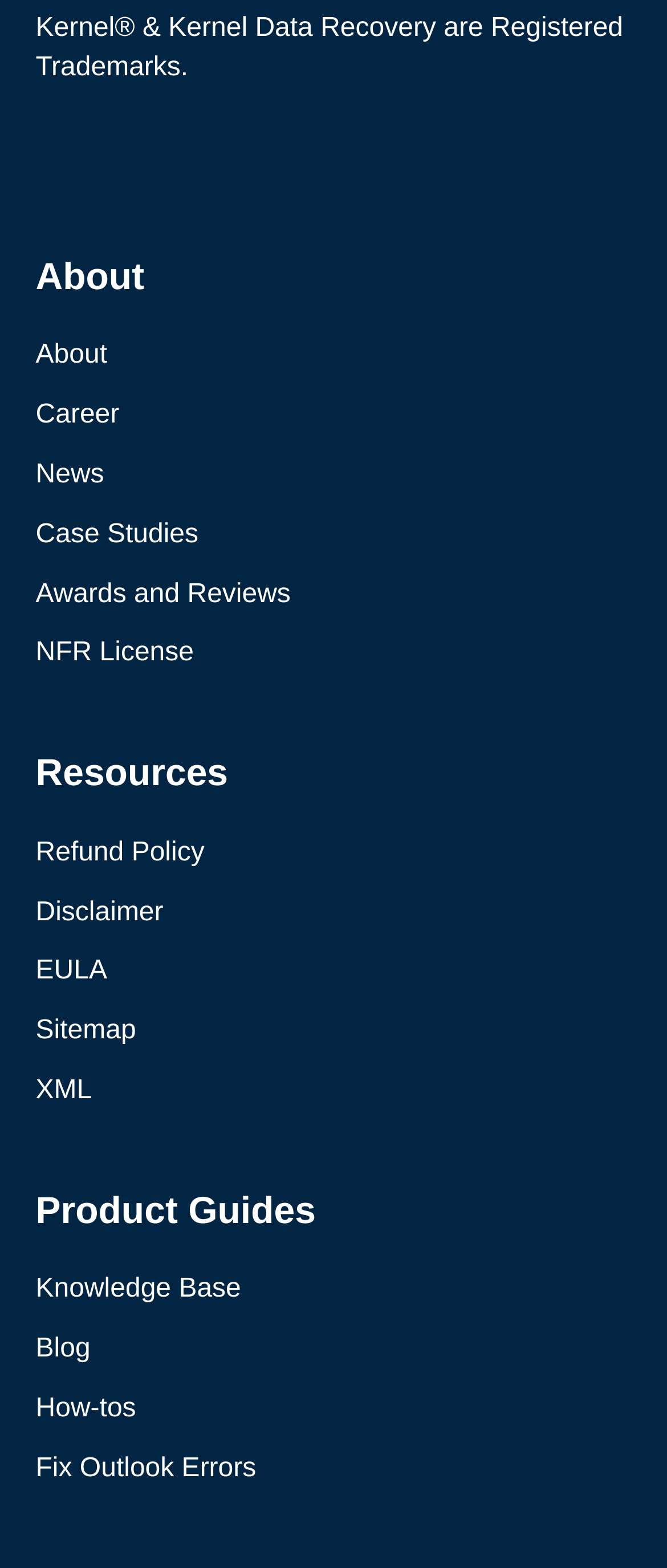Based on the element description "About", predict the bounding box coordinates of the UI element.

[0.053, 0.215, 0.161, 0.24]